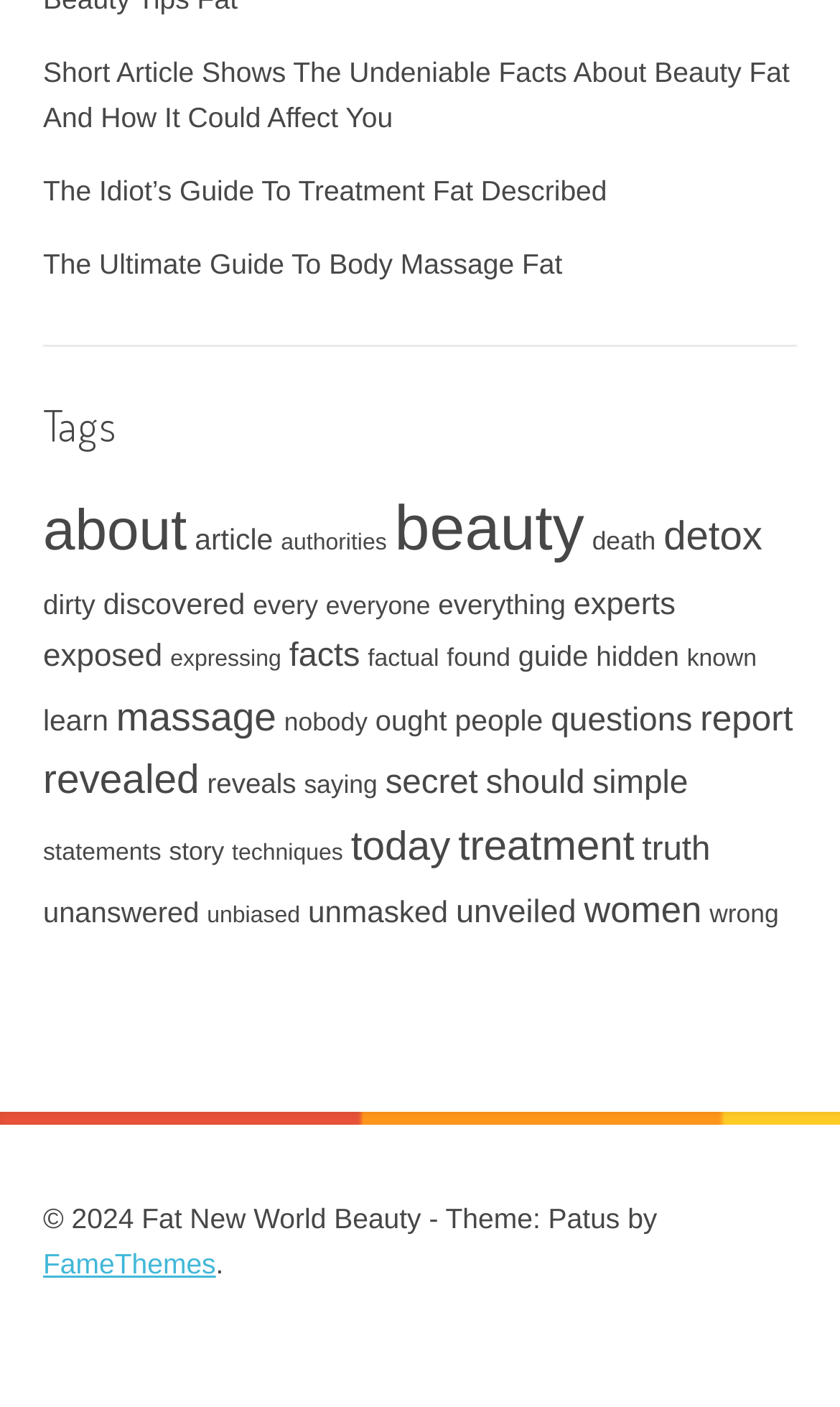Provide the bounding box coordinates of the section that needs to be clicked to accomplish the following instruction: "Discover the facts about beauty fat."

[0.051, 0.039, 0.94, 0.094]